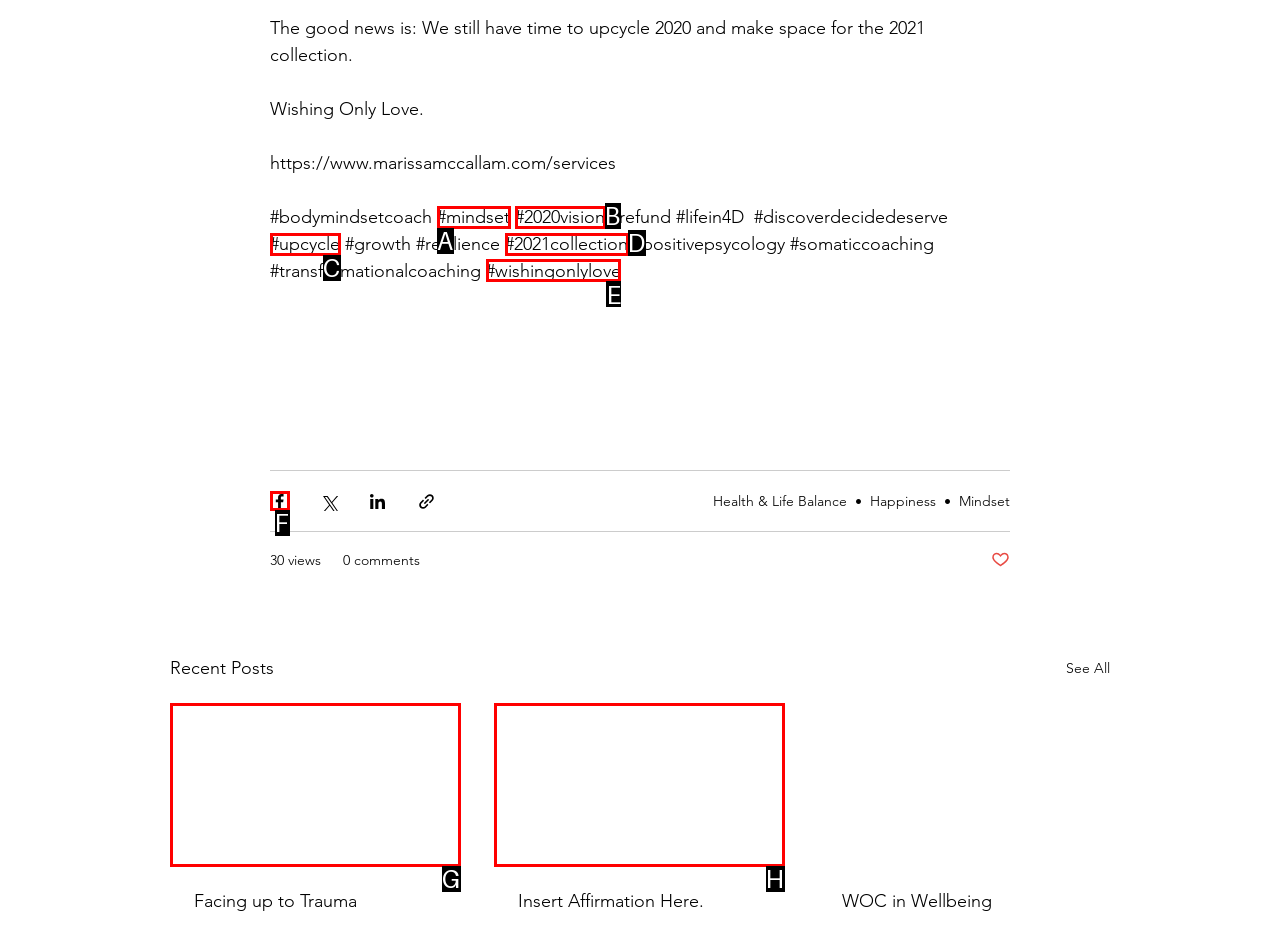Which HTML element should be clicked to complete the task: Explore the 'Wishing Only Love' link? Answer with the letter of the corresponding option.

E